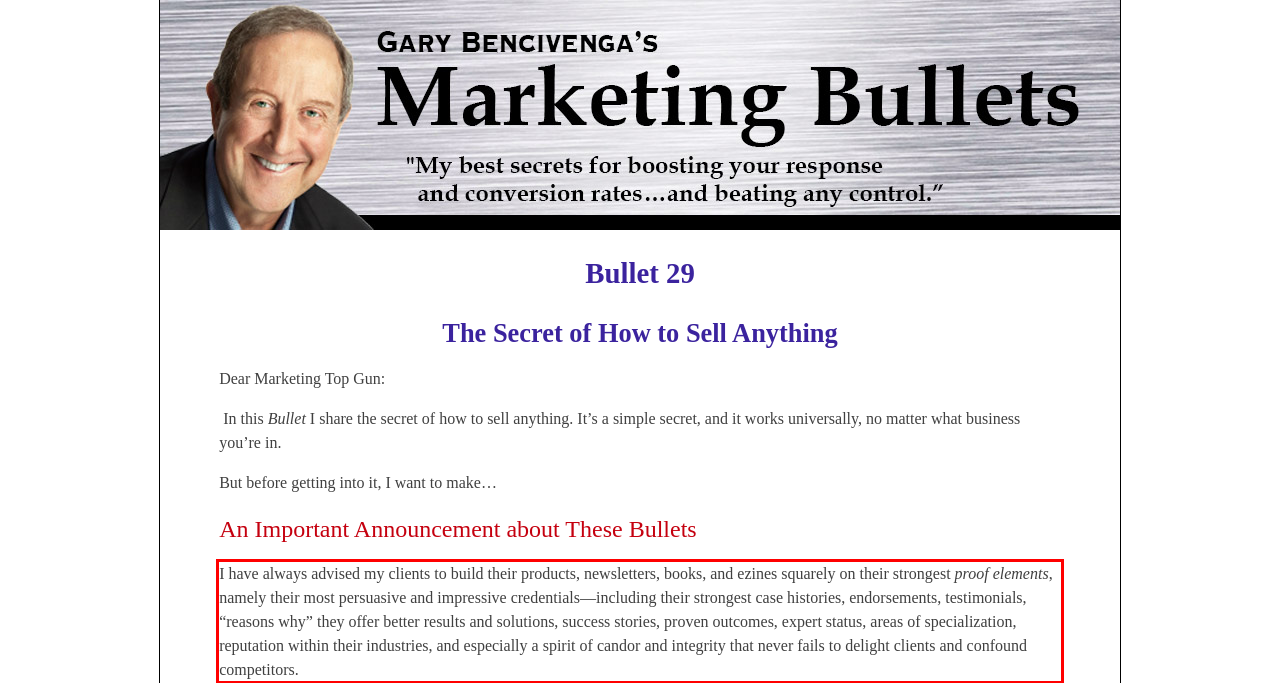You have a screenshot with a red rectangle around a UI element. Recognize and extract the text within this red bounding box using OCR.

I have always advised my clients to build their products, newsletters, books, and ezines squarely on their strongest proof elements, namely their most persuasive and impressive credentials—including their strongest case histories, endorsements, testimonials, “reasons why” they offer better results and solutions, success stories, proven outcomes, expert status, areas of specialization, reputation within their industries, and especially a spirit of candor and integrity that never fails to delight clients and confound competitors.